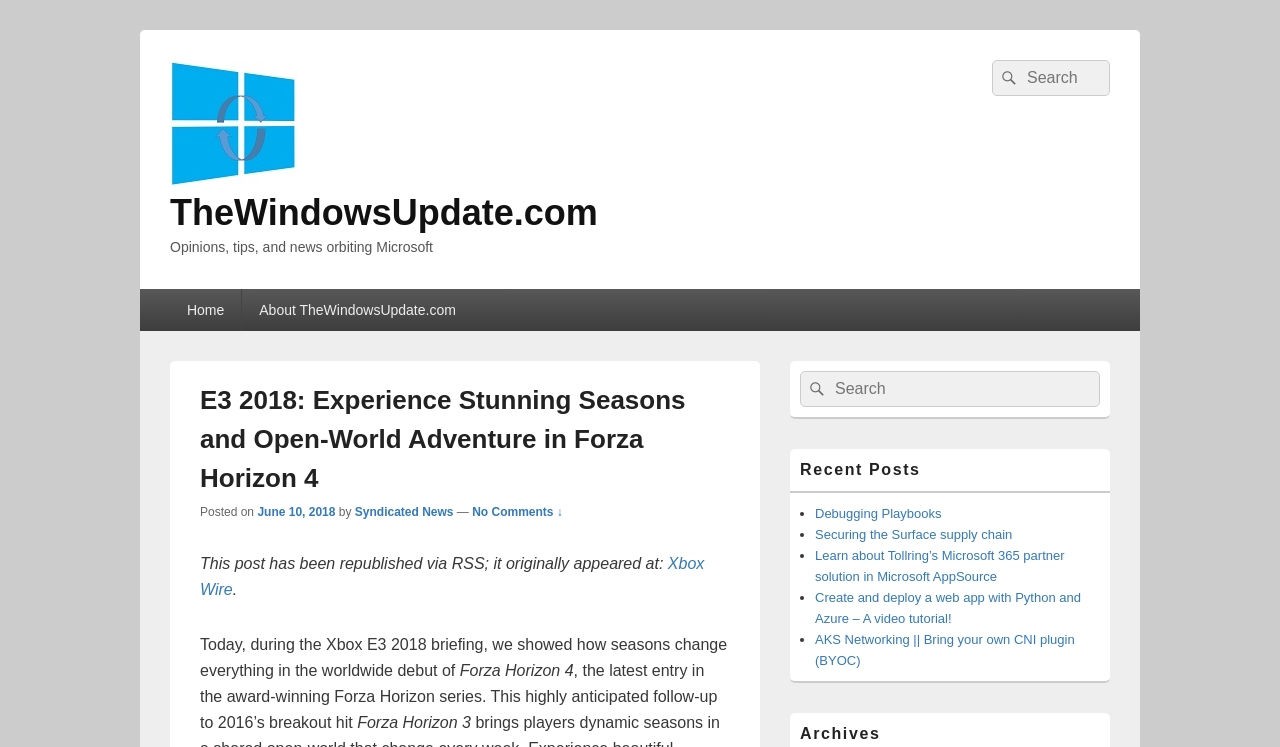Present a detailed account of what is displayed on the webpage.

This webpage is about the latest news and updates from the Xbox E3 2018 briefing, specifically focusing on the new game Forza Horizon 4. At the top left corner, there is a logo of TheWindowsUpdate.com, accompanied by a link to the website and a brief description of the website's content. 

Below the logo, there is a search bar with a search button on the right side. On the top right corner, there is a navigation menu with links to the home page, about page, and other sections of the website.

The main content of the webpage is an article about Forza Horizon 4, which is divided into several sections. The title of the article, "E3 2018: Experience Stunning Seasons and Open-World Adventure in Forza Horizon 4", is prominently displayed at the top. Below the title, there is information about the post, including the date and author.

The article itself describes the new features of Forza Horizon 4, including the dynamic seasons and open-world adventure. The text is accompanied by no images, but there are links to other relevant articles and websites, such as Xbox Wire.

On the right side of the webpage, there is a sidebar with a search bar, a list of recent posts, and other widgets. The recent posts section lists several articles with links to each one, including "Debugging Playbooks", "Securing the Surface supply chain", and others.